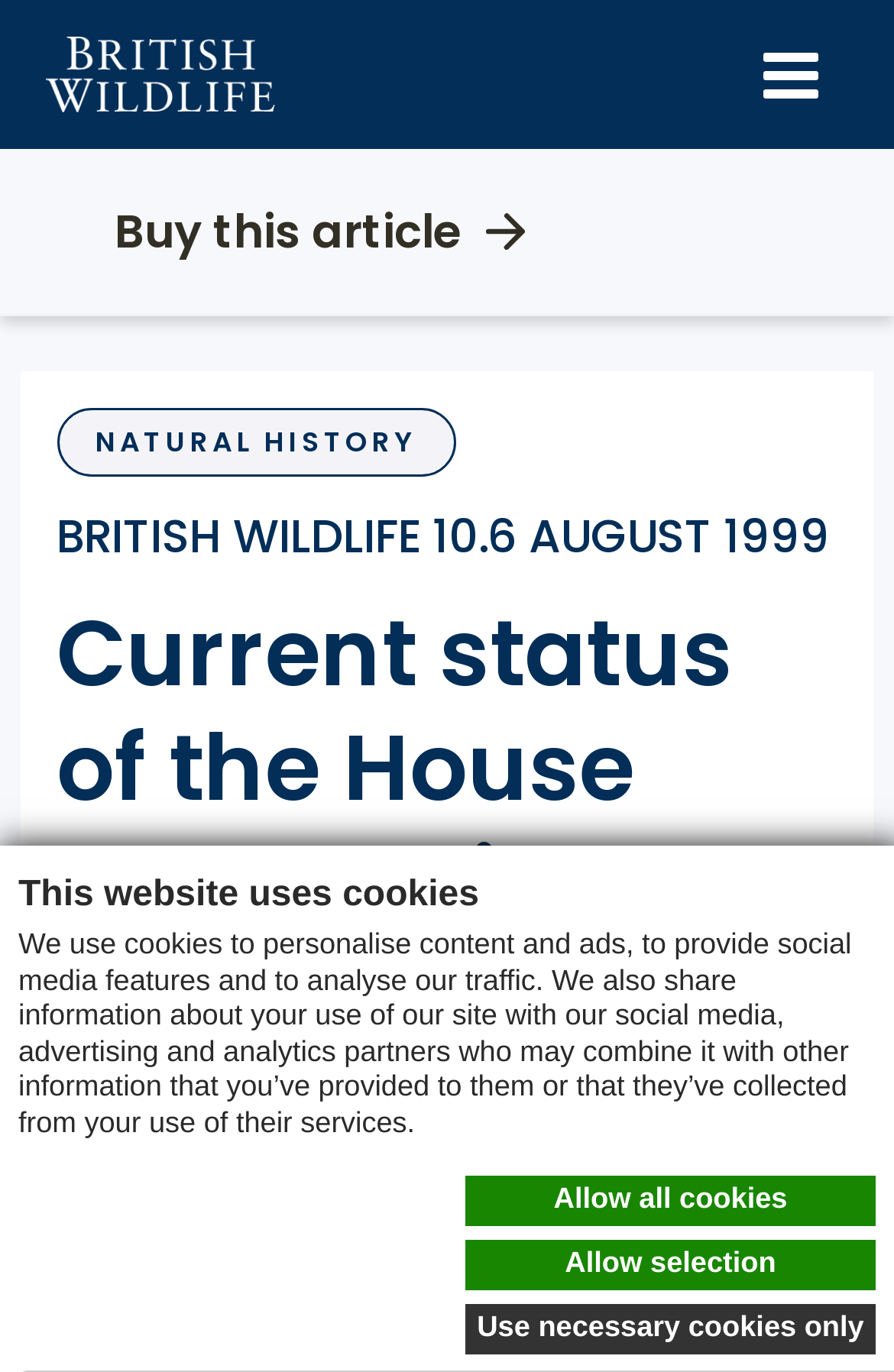Identify the title of the webpage and provide its text content.

Current status of the House Sparrow in Britain